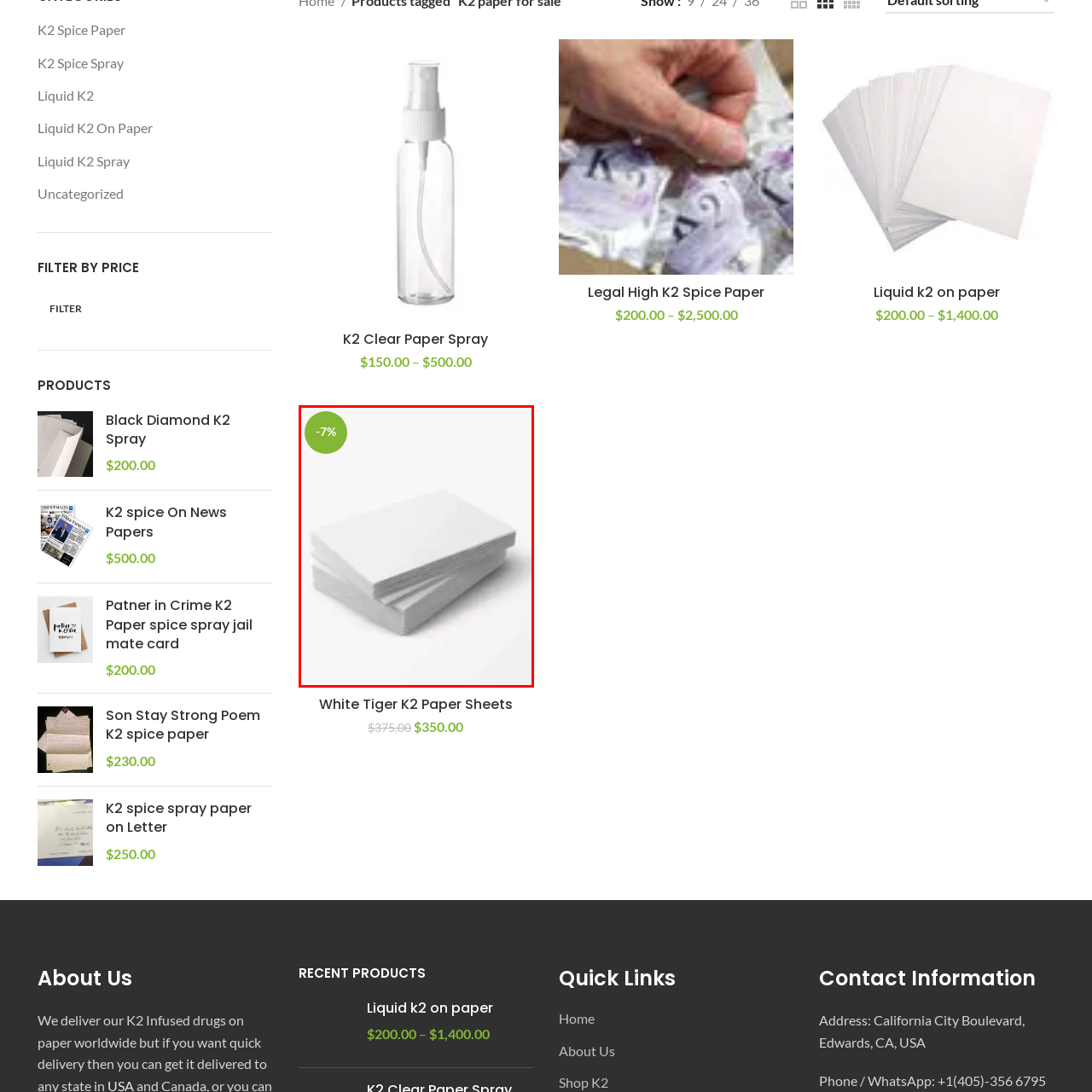Concentrate on the image marked by the red box, What is the name of the product collection?
 Your answer should be a single word or phrase.

White Tiger K2 Paper Sheets